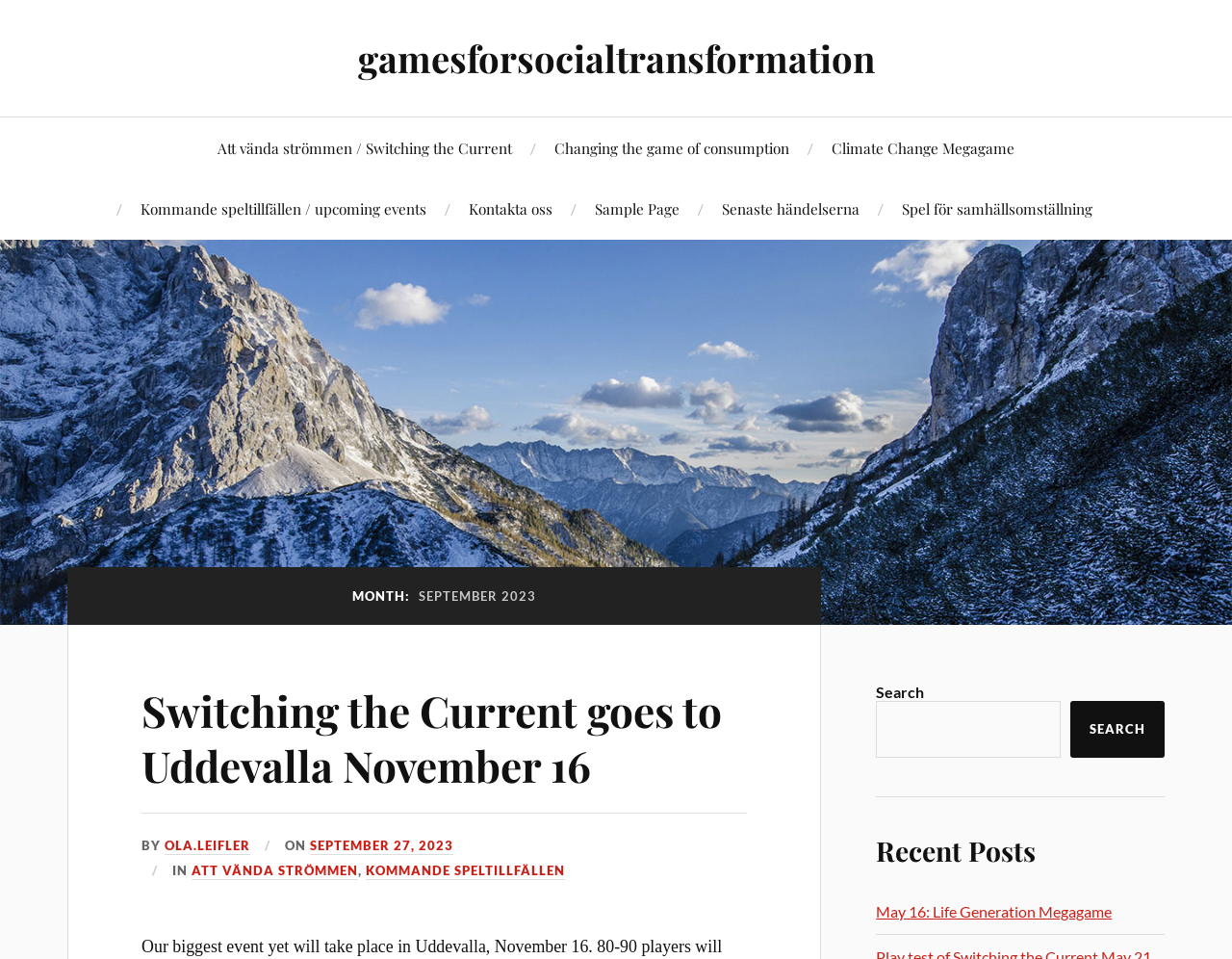Construct a thorough caption encompassing all aspects of the webpage.

The webpage appears to be a blog or news site focused on games for social transformation. At the top, there is a row of links, including "Att vända strömmen / Switching the Current", "Changing the game of consumption", and "Climate Change Megagame", among others. These links are positioned horizontally, with "gamesforsocialtransformation" at the left and "Spel för samhällsomställning" at the right.

Below this row of links, there is a large figure or image that spans the entire width of the page. Above this image, there is a heading that reads "MONTH: SEPTEMBER 2023". 

Underneath the image, there is a section with a heading that reads "Switching the Current goes to Uddevalla November 16", accompanied by a link with the same text. Below this, there is a byline that reads "BY OLA.LEIFLER ON SEPTEMBER 27, 2023", followed by a link to "ATT VÄNDA STRÖMMEN" and another link to "KOMMANDE SPELTILLFÄLLEN".

To the right of this section, there is a search bar with a button labeled "SEARCH". Above the search bar, there is a heading that reads "Recent Posts". Below the search bar, there is a link to a recent post titled "May 16: Life Generation Megagame".